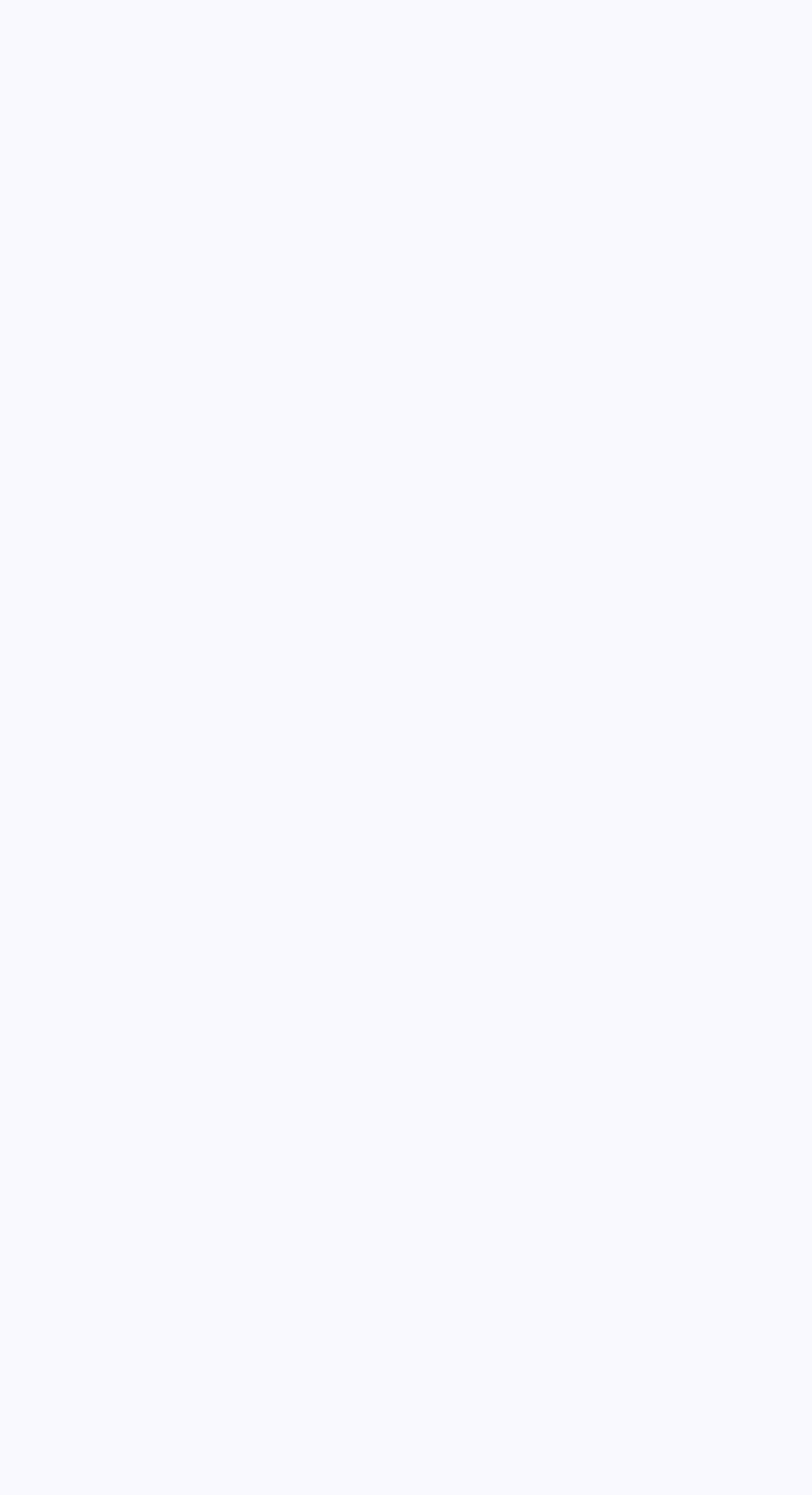Find the bounding box coordinates of the clickable area required to complete the following action: "Access the company database".

[0.051, 0.417, 0.431, 0.458]